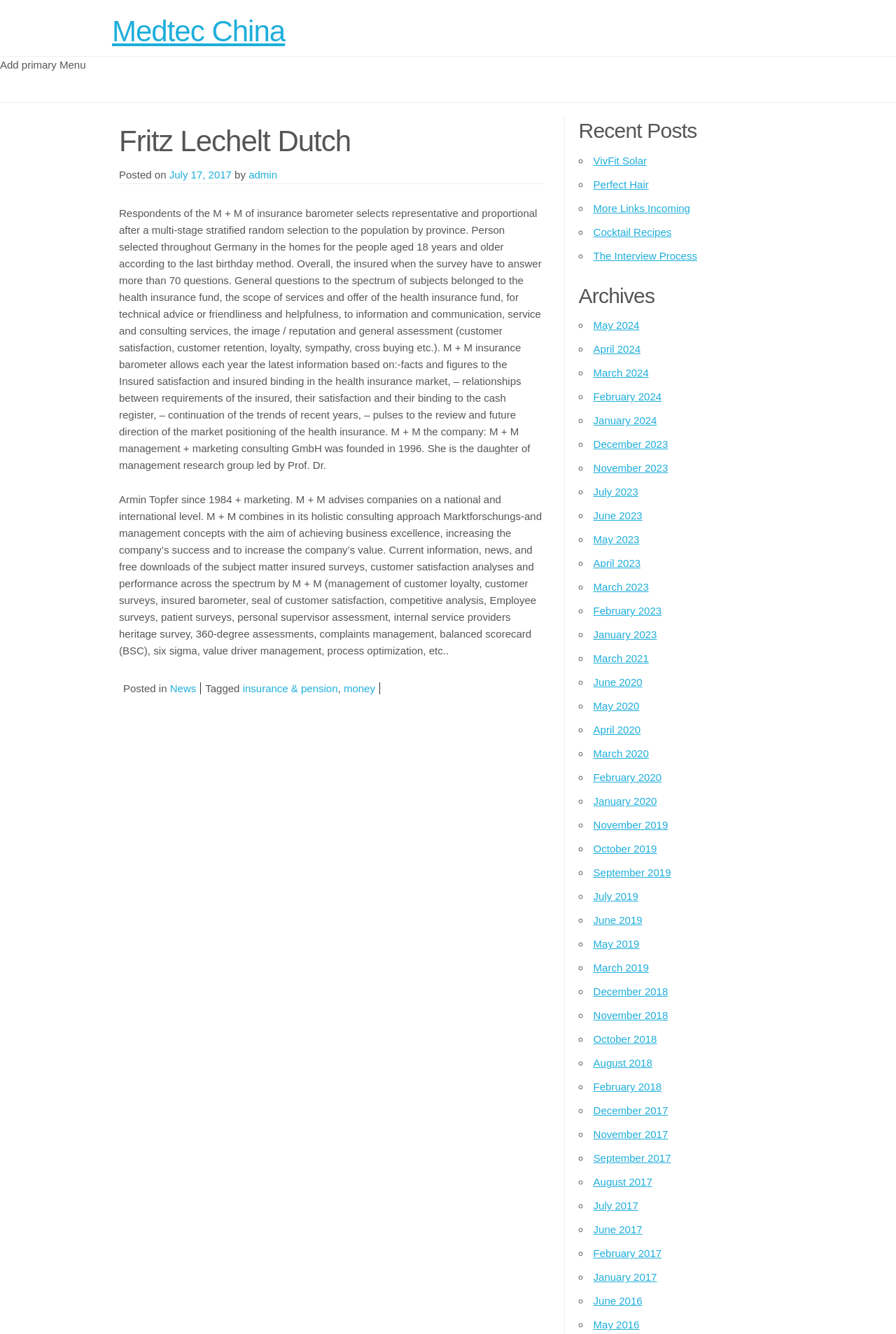Answer the question using only a single word or phrase: 
What is the purpose of the M + M insurance barometer?

To provide information on insured satisfaction and binding